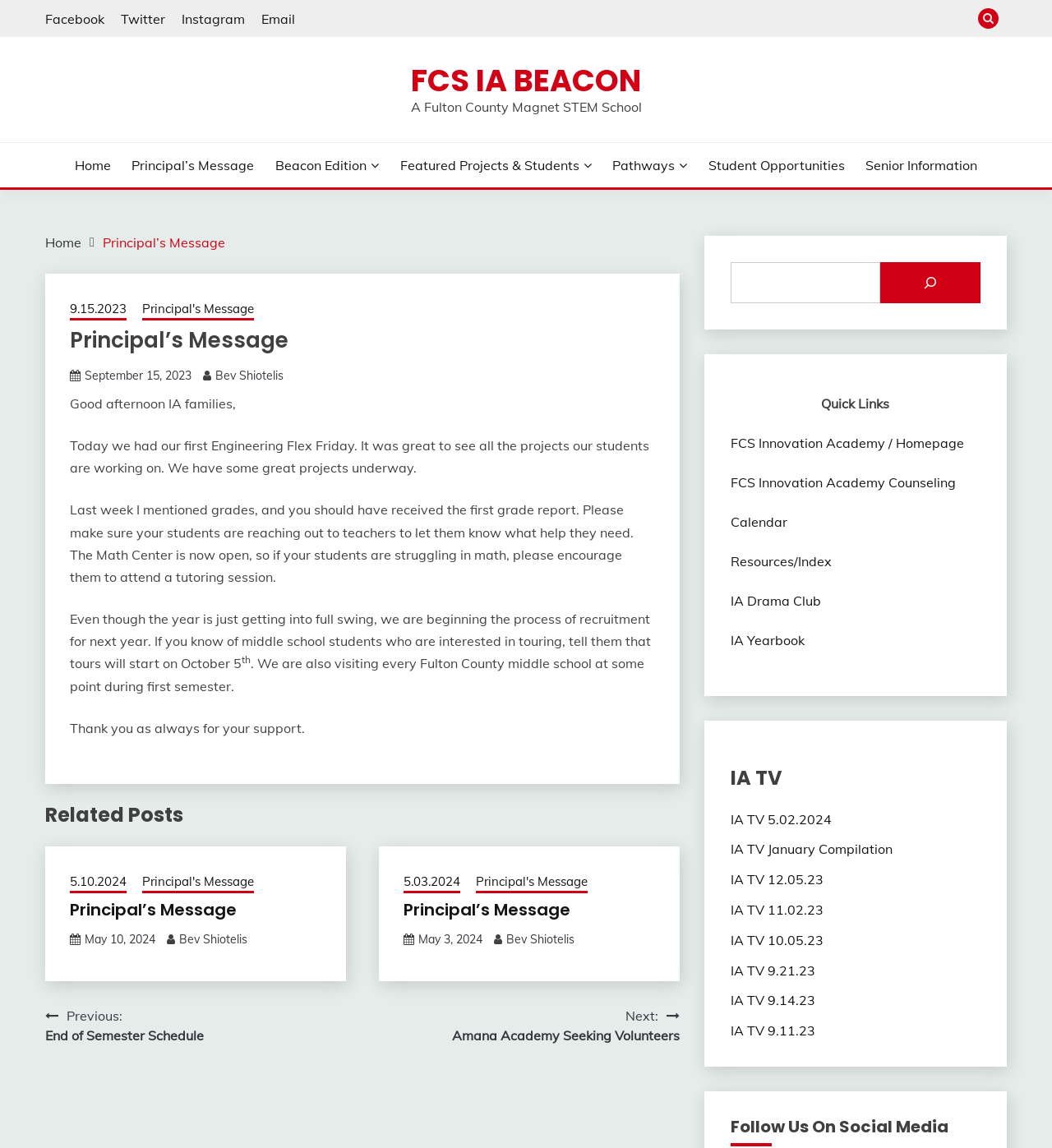Provide a one-word or short-phrase response to the question:
What is the name of the school?

FCS Innovation Academy